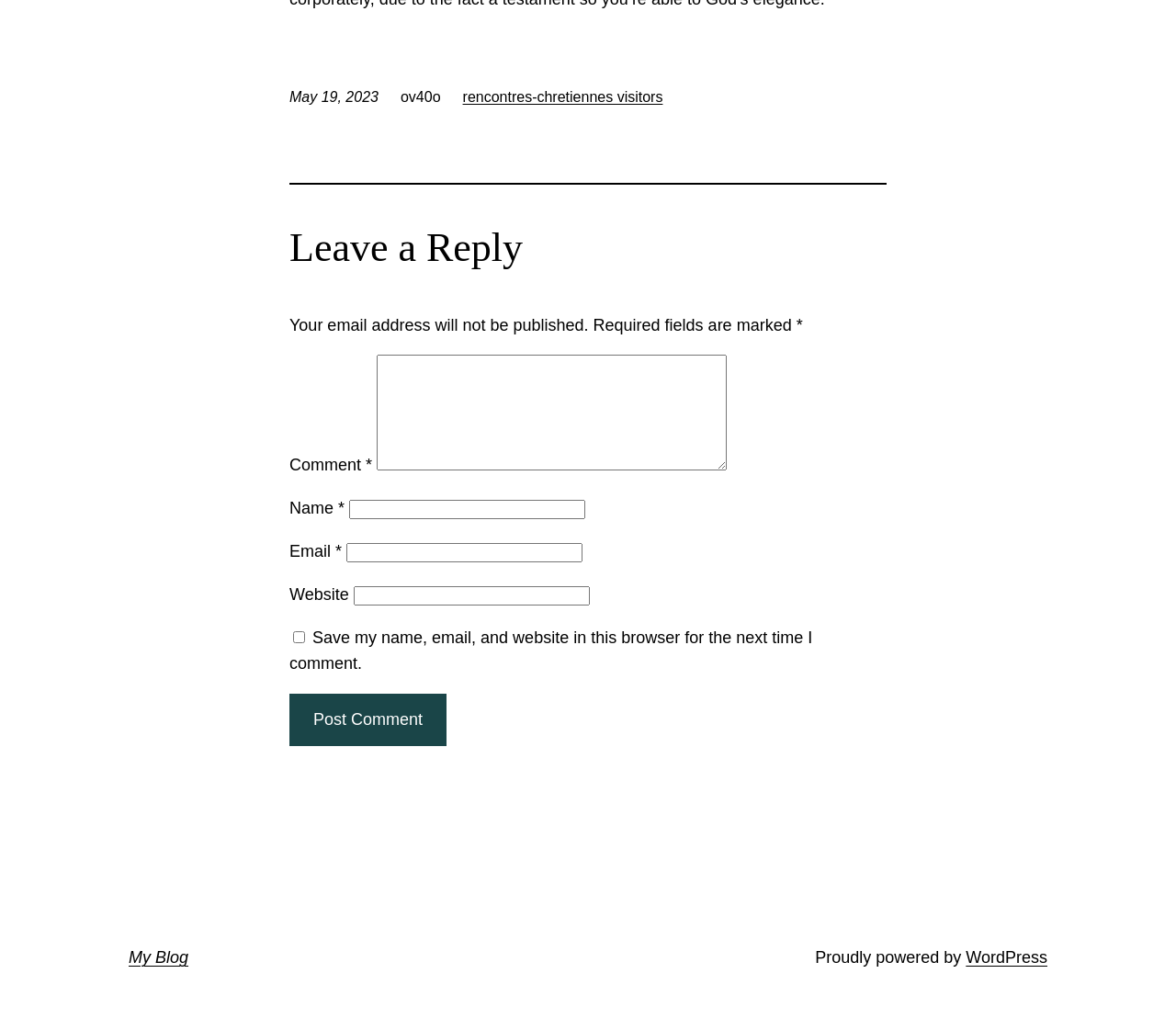Locate the bounding box coordinates of the element's region that should be clicked to carry out the following instruction: "Enter your name". The coordinates need to be four float numbers between 0 and 1, i.e., [left, top, right, bottom].

[0.297, 0.486, 0.498, 0.504]